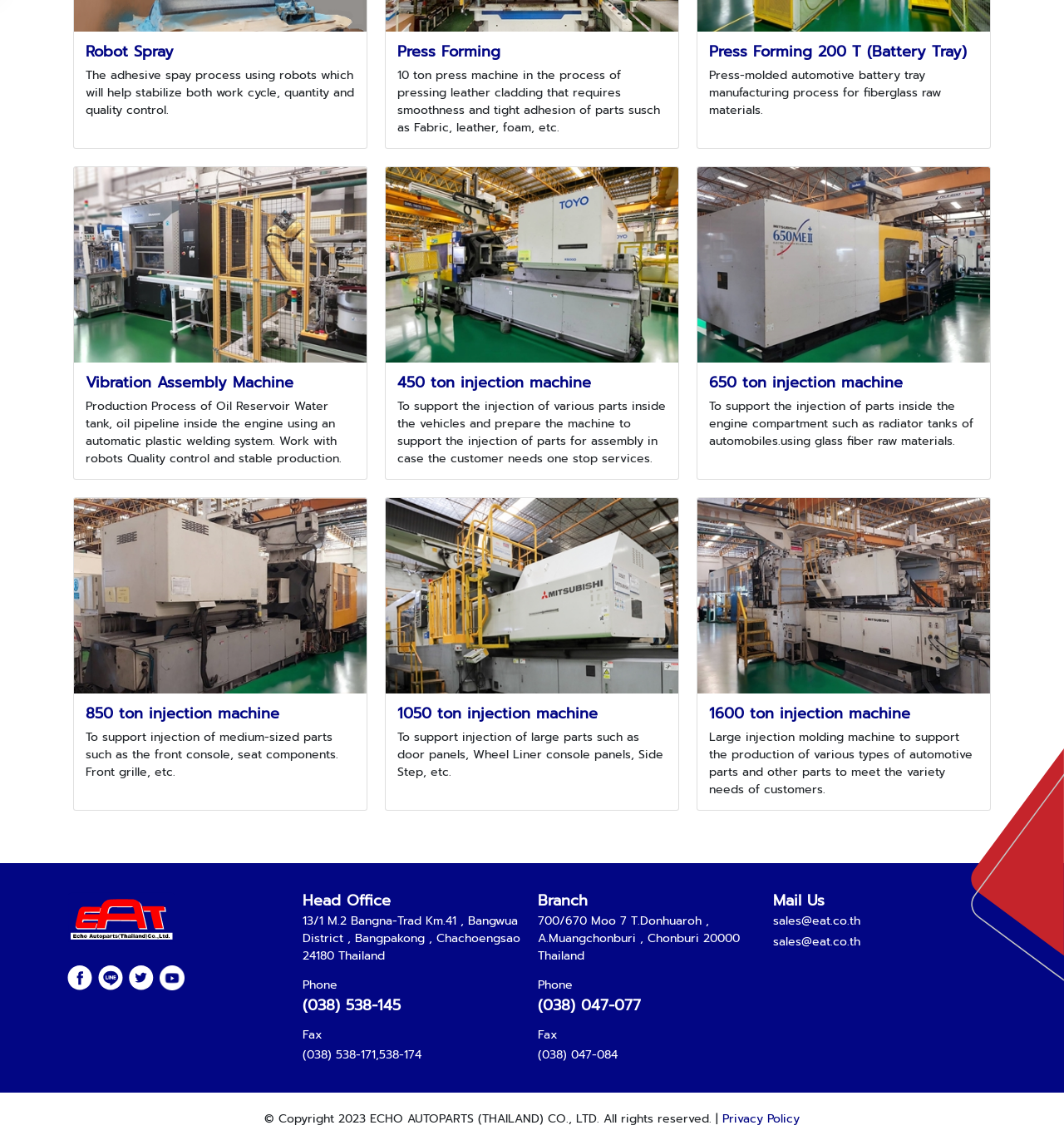Determine the bounding box for the UI element as described: "sales@eat.co.th". The coordinates should be represented as four float numbers between 0 and 1, formatted as [left, top, right, bottom].

[0.727, 0.815, 0.809, 0.83]